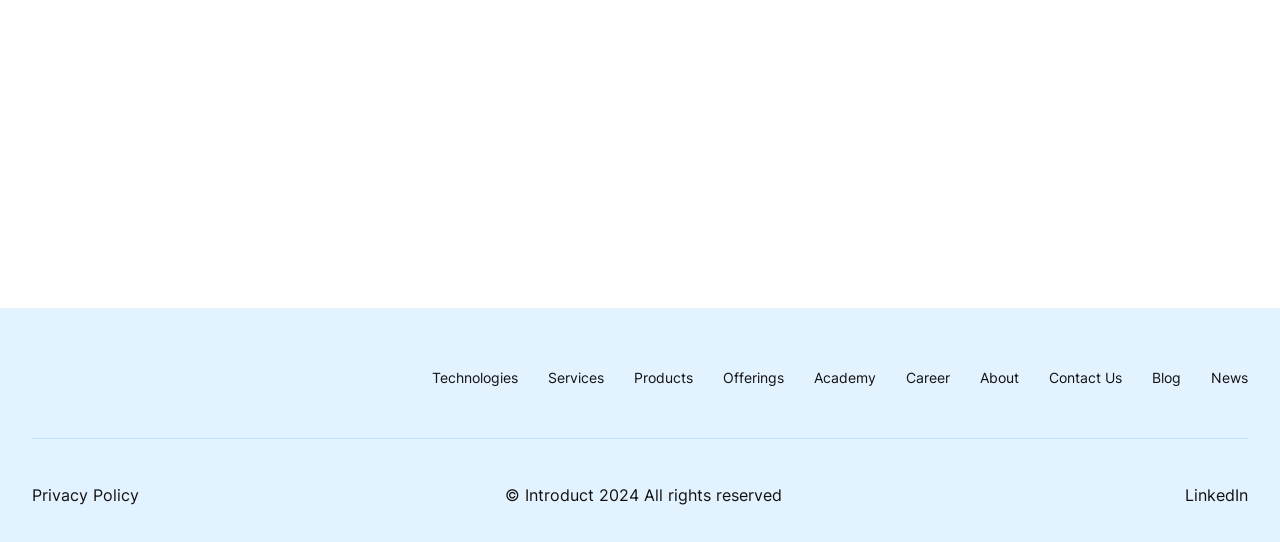Using the provided element description: "Services", identify the bounding box coordinates. The coordinates should be four floats between 0 and 1 in the order [left, top, right, bottom].

[0.428, 0.676, 0.472, 0.718]